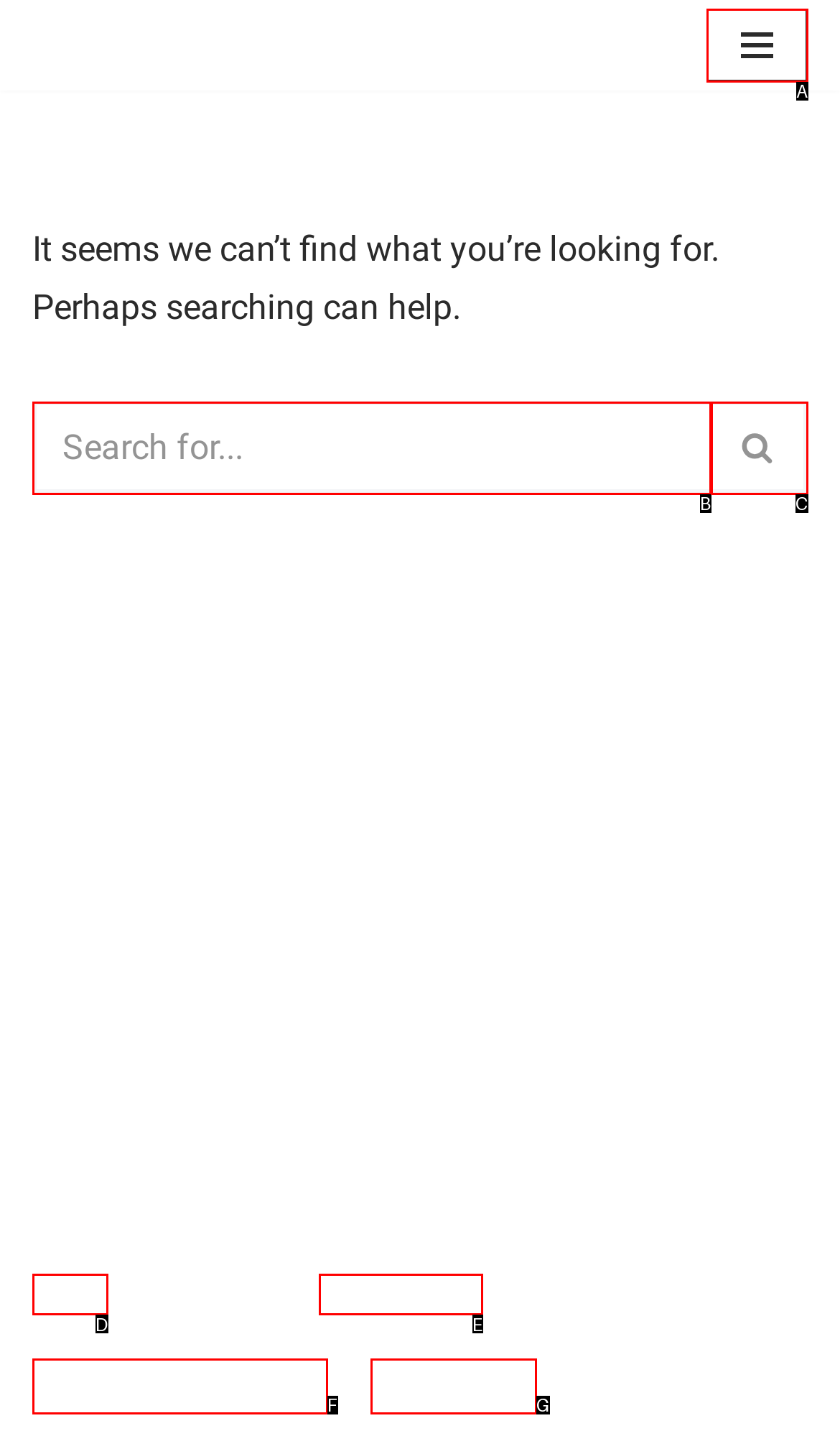Find the HTML element that suits the description: WordPress
Indicate your answer with the letter of the matching option from the choices provided.

E